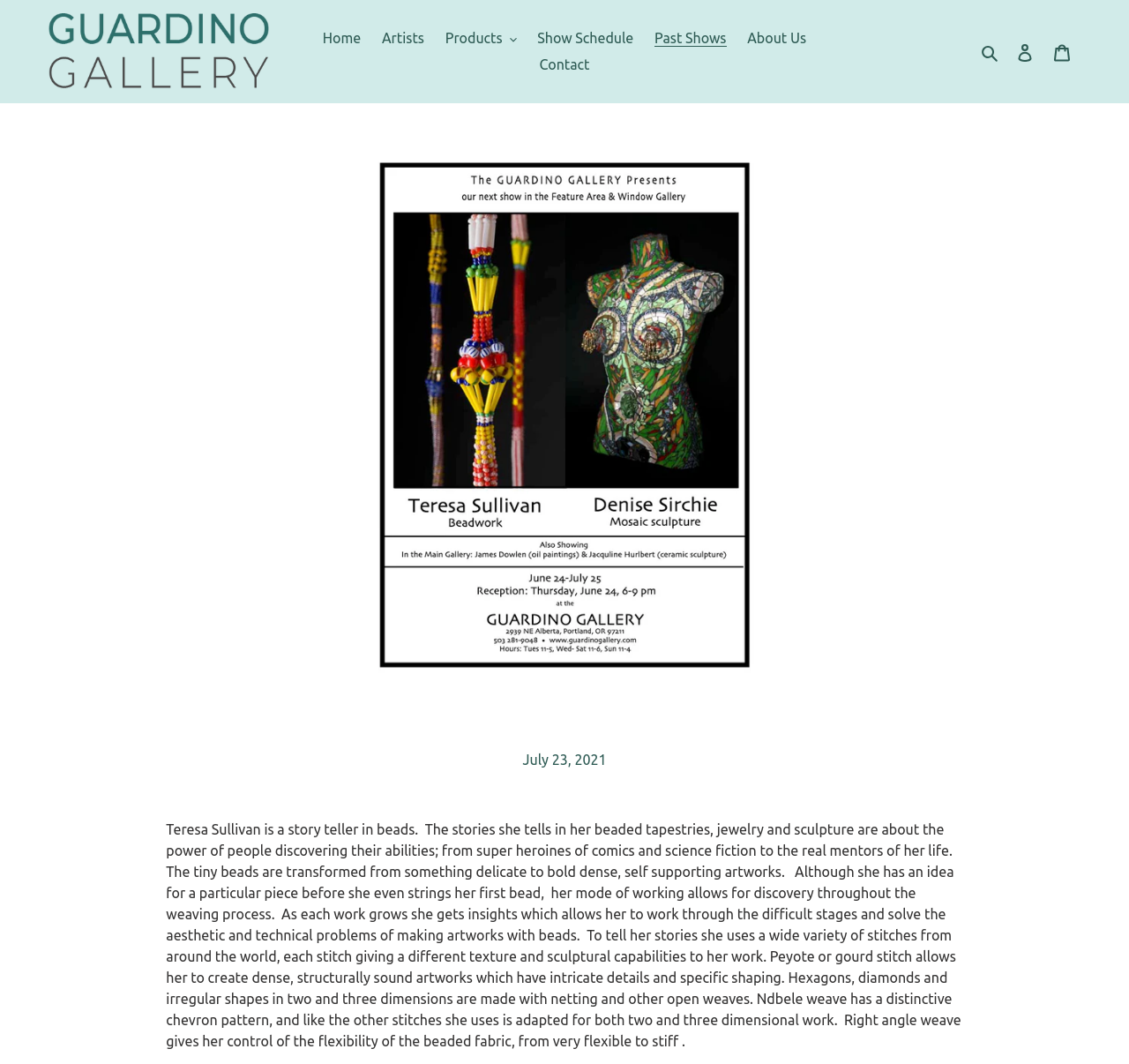What type of stitches does Teresa Sullivan use?
Can you offer a detailed and complete answer to this question?

The webpage mentions that Teresa Sullivan uses a wide variety of stitches from around the world, including peyote or gourd stitch, hexagons, diamonds, irregular shapes, ndebele weave, and right angle weave, each giving a different texture and sculptural capability to her work.